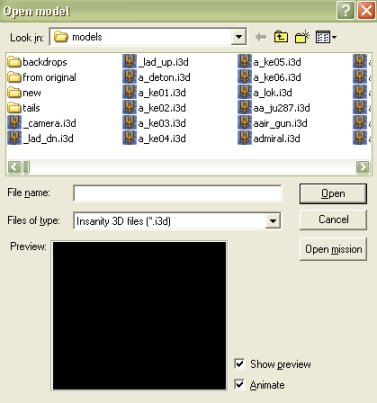What file type is selected?
Look at the image and respond with a single word or a short phrase.

*.i3d